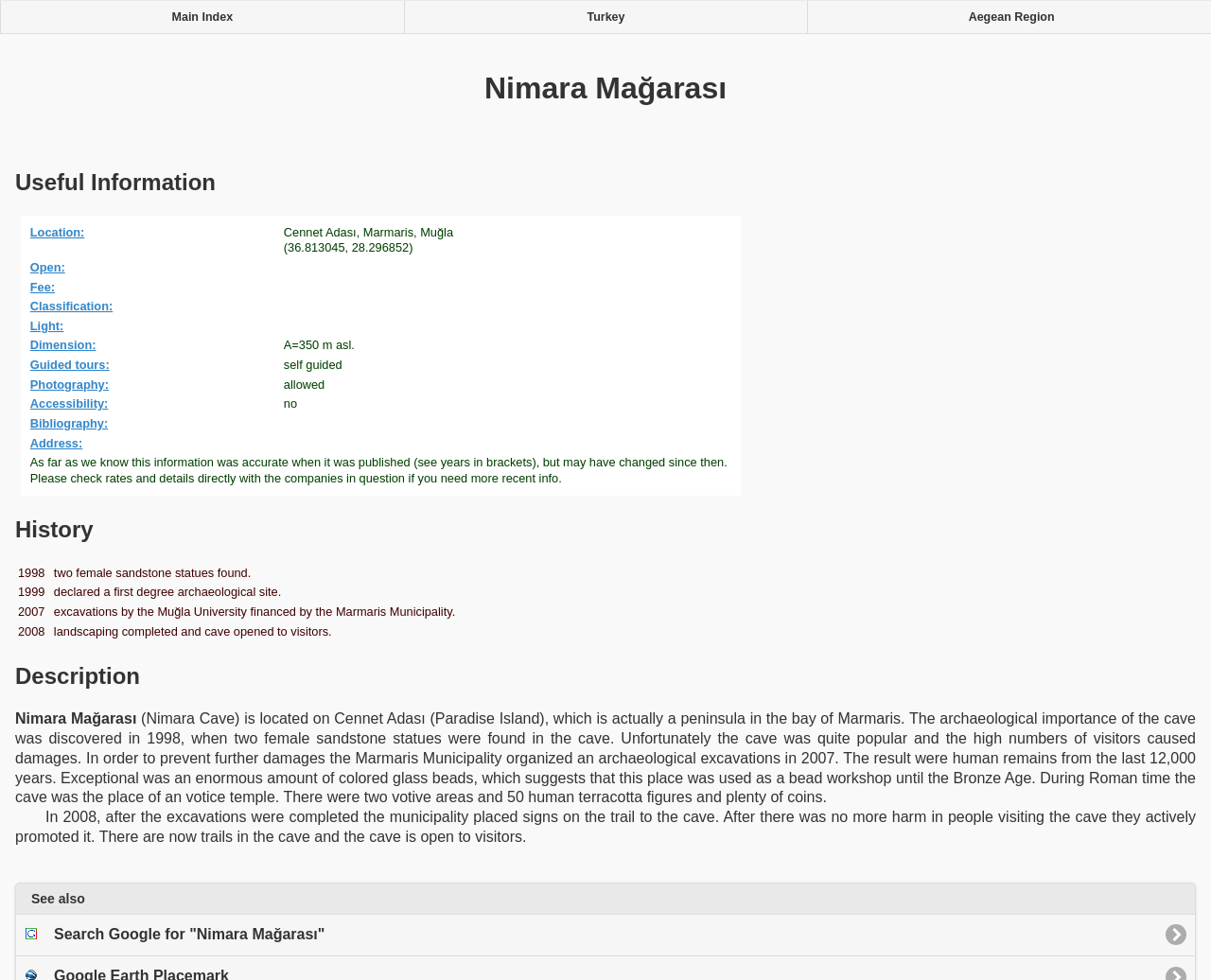Where is Nimara Mağarası located?
Look at the image and answer with only one word or phrase.

Cennet Adası, Marmaris, Muğla